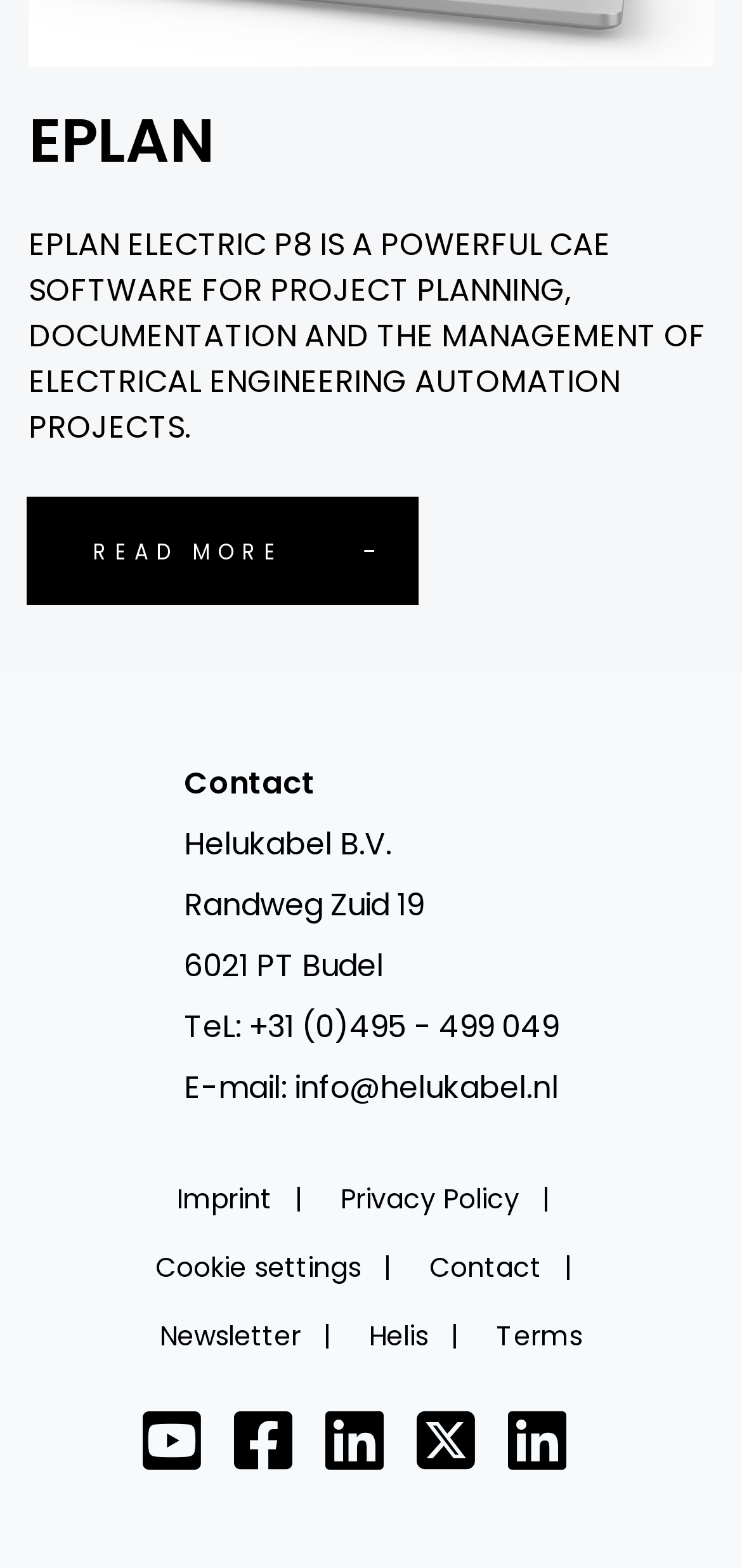Provide a brief response in the form of a single word or phrase:
What is the phone number?

+31 (0)495 - 499 049